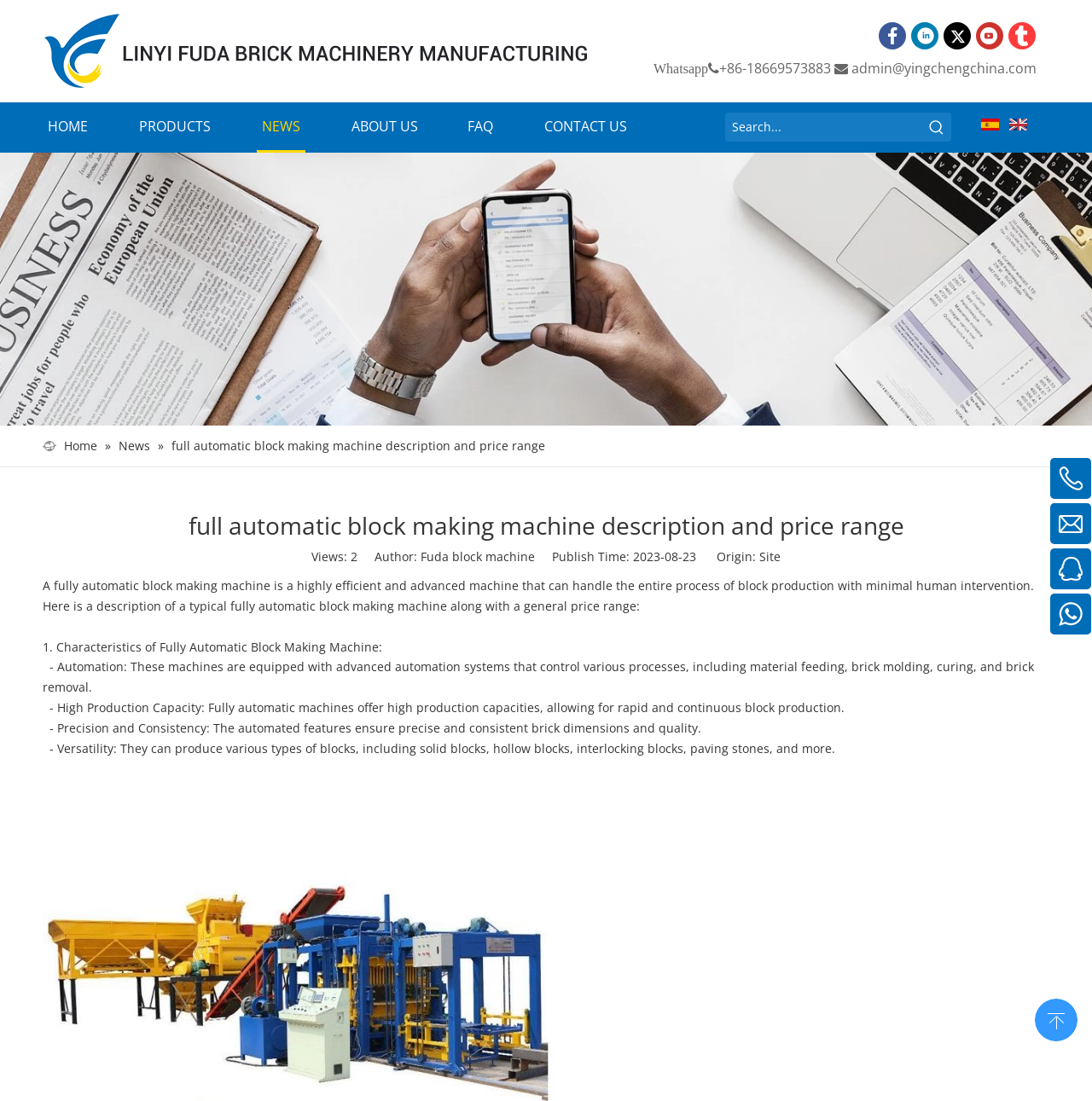Articulate a complete and detailed caption of the webpage elements.

The webpage is about a full automatic block making machine, its description, and price range, provided by LINYI FUDA MACHINERY MANUFACTURING CO.,LTD. 

At the top left, there is a logo of Linyi Fuda Brick Machinery Manufacturing Co.,Ltd, which is also a link. To the right of the logo, there are social media links, including Facebook, Linkedin, Twitter, Youtube, and tumblr. 

Below the logo, there is a navigation menu with links to HOME, PRODUCTS, NEWS, ABOUT US, FAQ, and CONTACT US. 

On the right side of the navigation menu, there is a search box with a placeholder text "Search..." and a button labeled "Hot Keywords:". 

Below the navigation menu, there is a breadcrumb navigation with links to Home and News, indicating the current page is a news article. 

The main content of the webpage is a description of a full automatic block making machine, including its characteristics, such as automation, high production capacity, precision and consistency, and versatility. 

The article also mentions the author, Fuda block machine, and the publish time, 2023-08-23. There is a link to the original site at the bottom of the article. 

At the bottom right of the webpage, there are links to the top of the page.